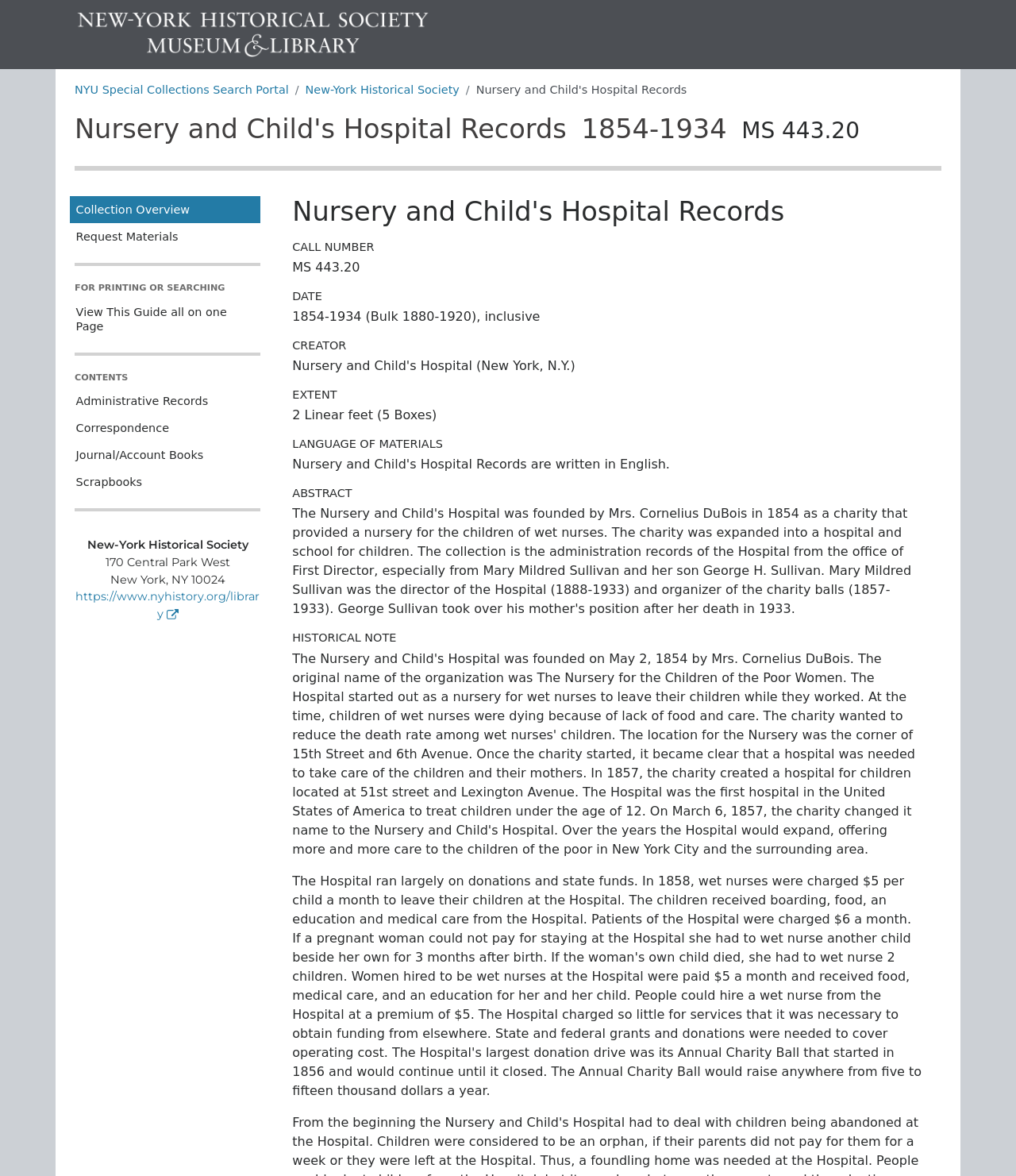Kindly determine the bounding box coordinates for the area that needs to be clicked to execute this instruction: "Visit the New-York Historical Society website".

[0.073, 0.01, 0.425, 0.049]